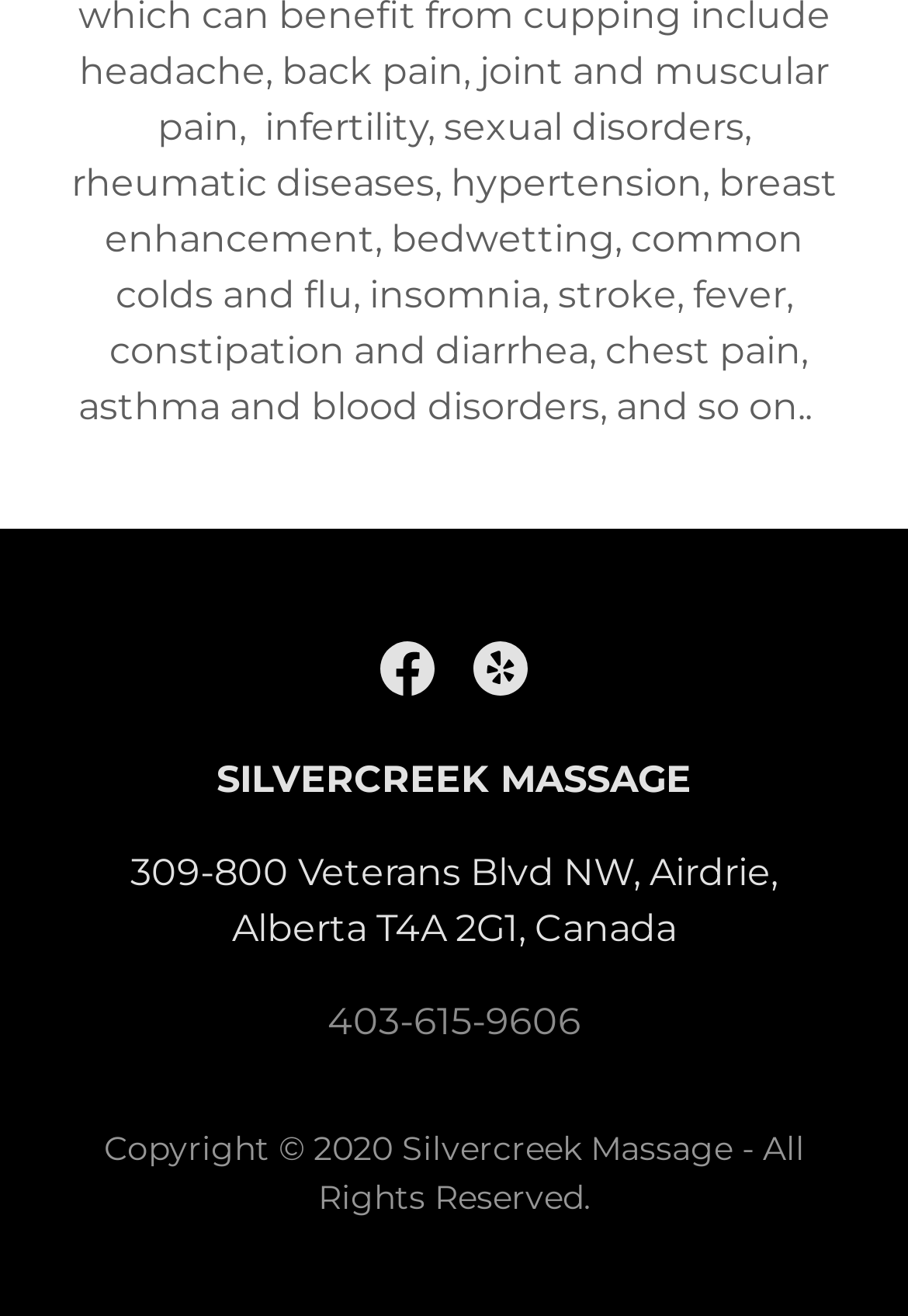Predict the bounding box of the UI element based on this description: "Feed der Einträge".

None